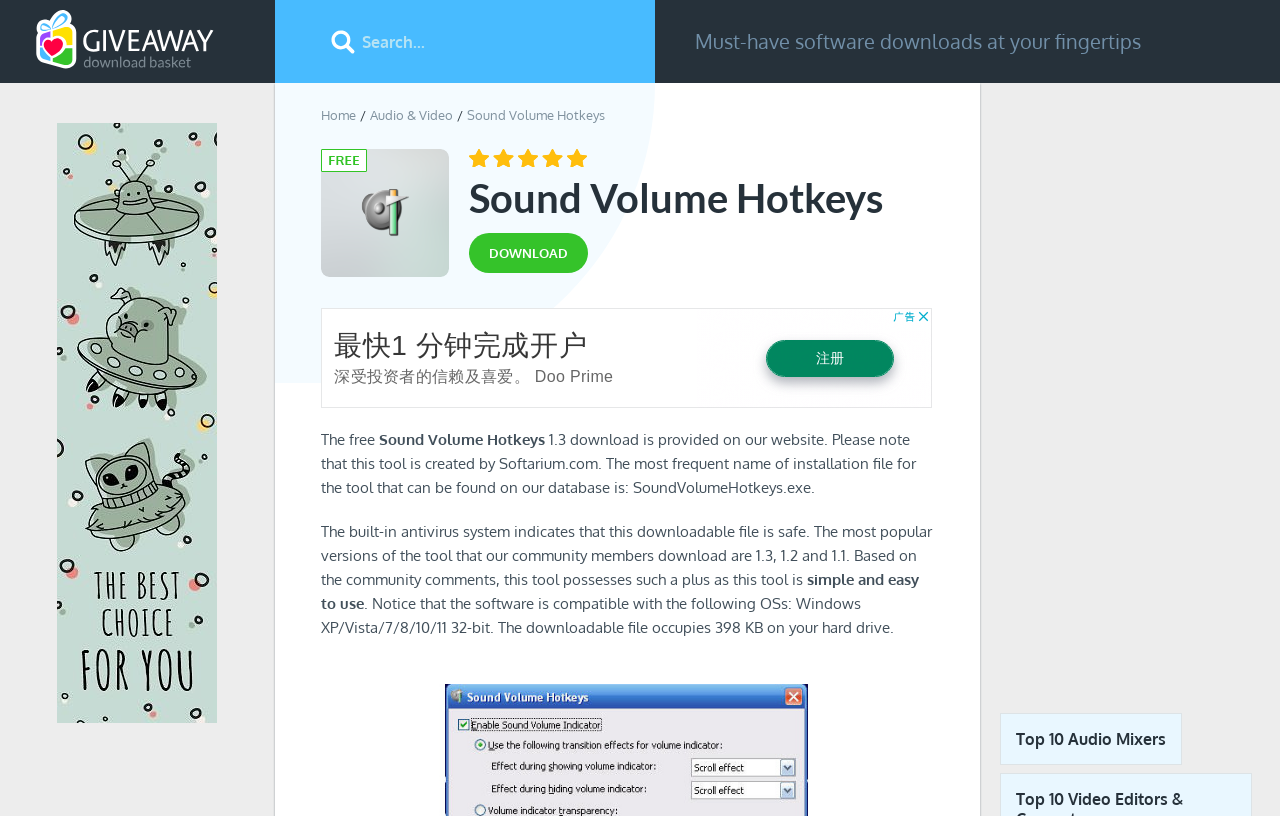Provide a brief response in the form of a single word or phrase:
What is the file size of the downloadable file?

398 KB